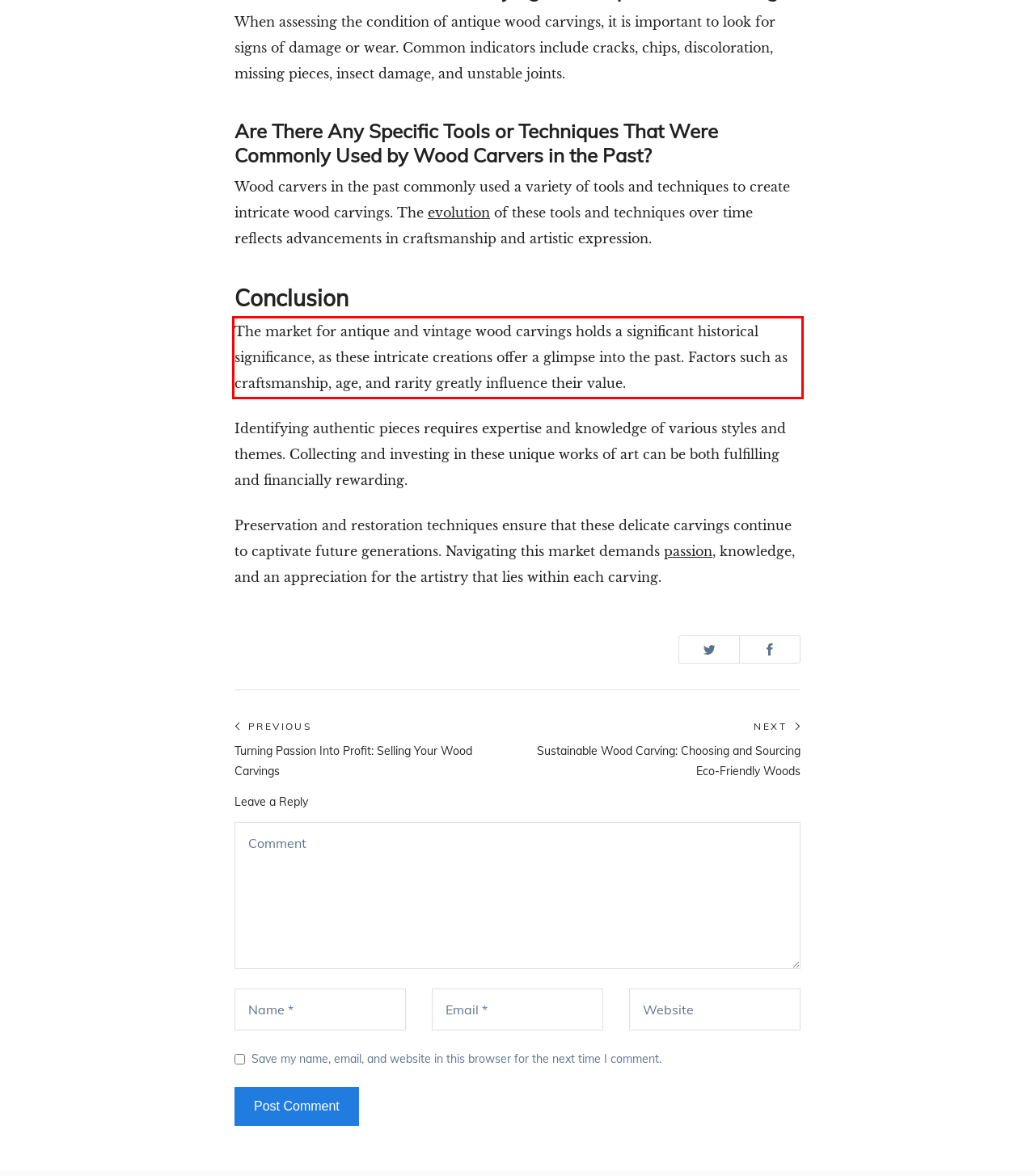Identify the text inside the red bounding box in the provided webpage screenshot and transcribe it.

The market for antique and vintage wood carvings holds a significant historical significance, as these intricate creations offer a glimpse into the past. Factors such as craftsmanship, age, and rarity greatly influence their value.